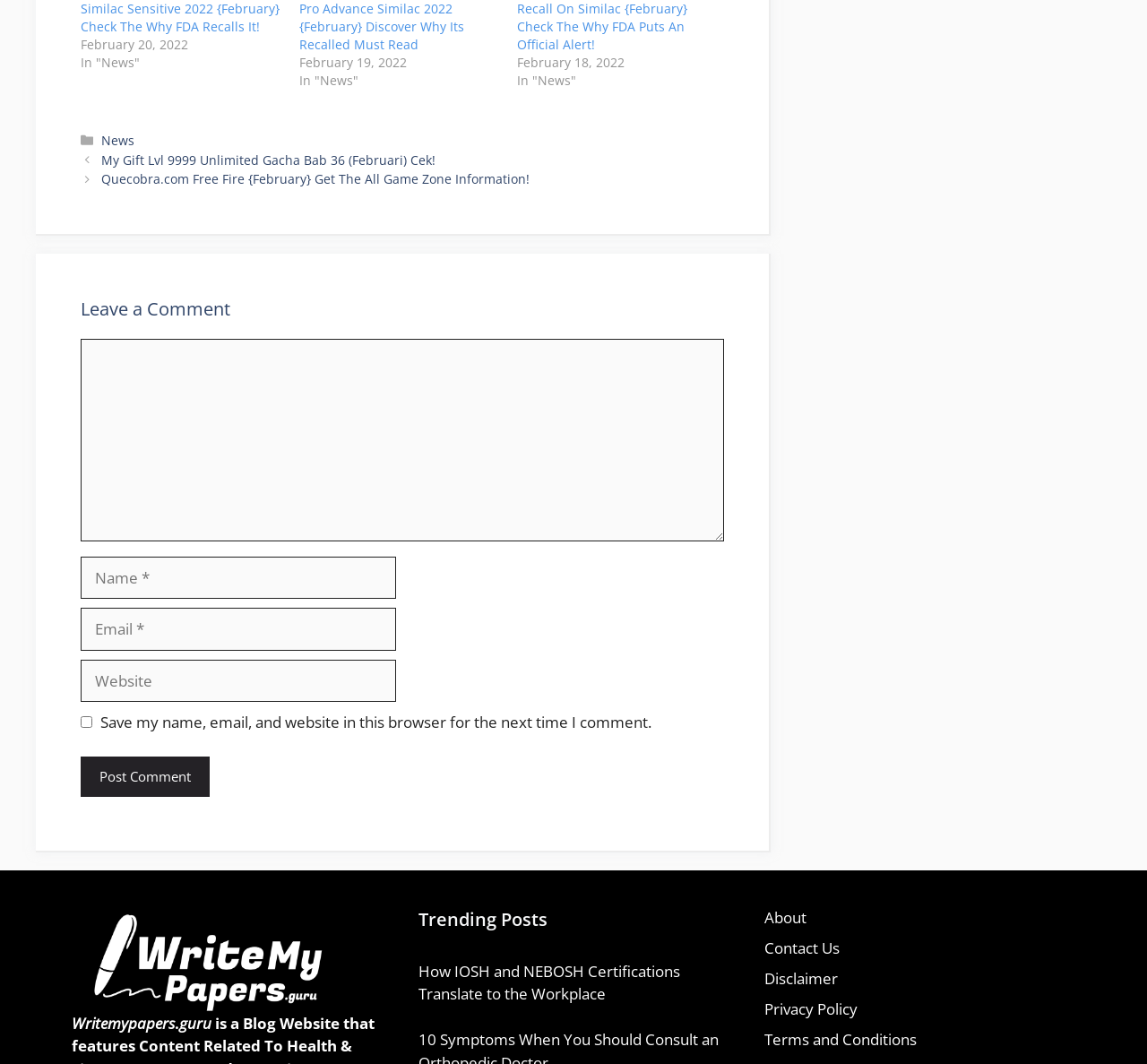Please provide a brief answer to the question using only one word or phrase: 
How many links are there in the 'Trending Posts' section?

1